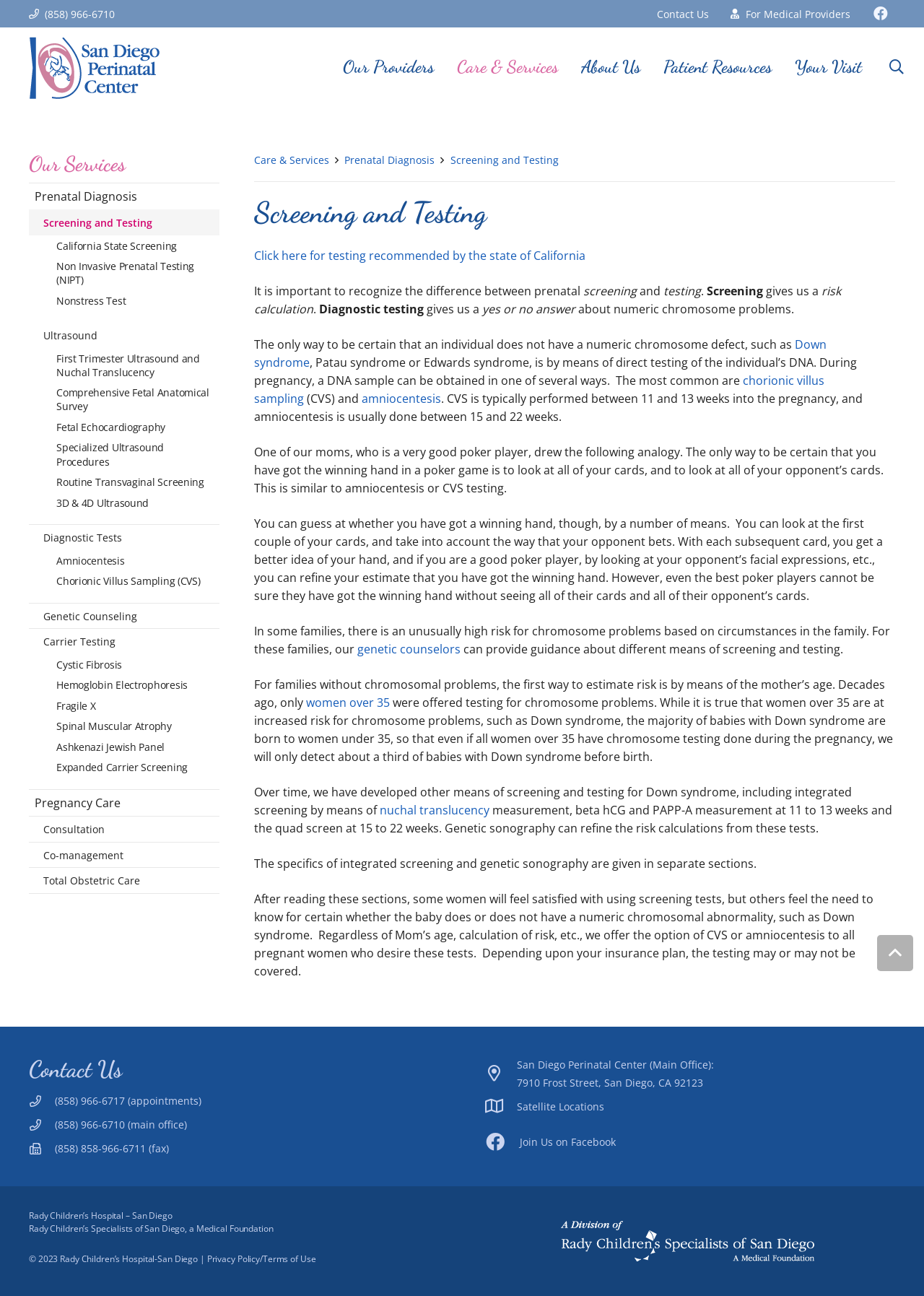Using the description: "Covid in Context", determine the UI element's bounding box coordinates. Ensure the coordinates are in the format of four float numbers between 0 and 1, i.e., [left, top, right, bottom].

None